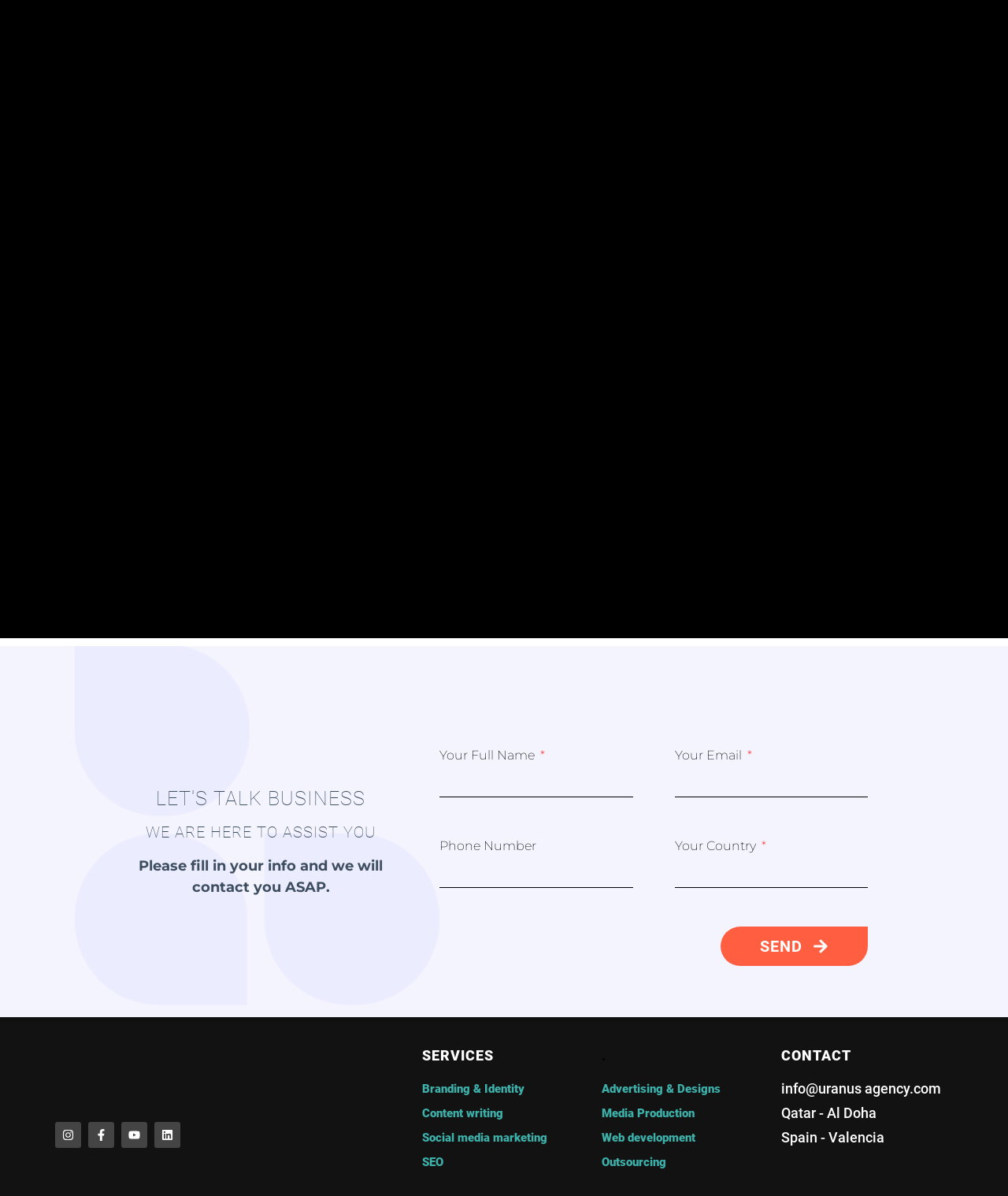Give a short answer using one word or phrase for the question:
How many social media links are present at the bottom of the page?

4